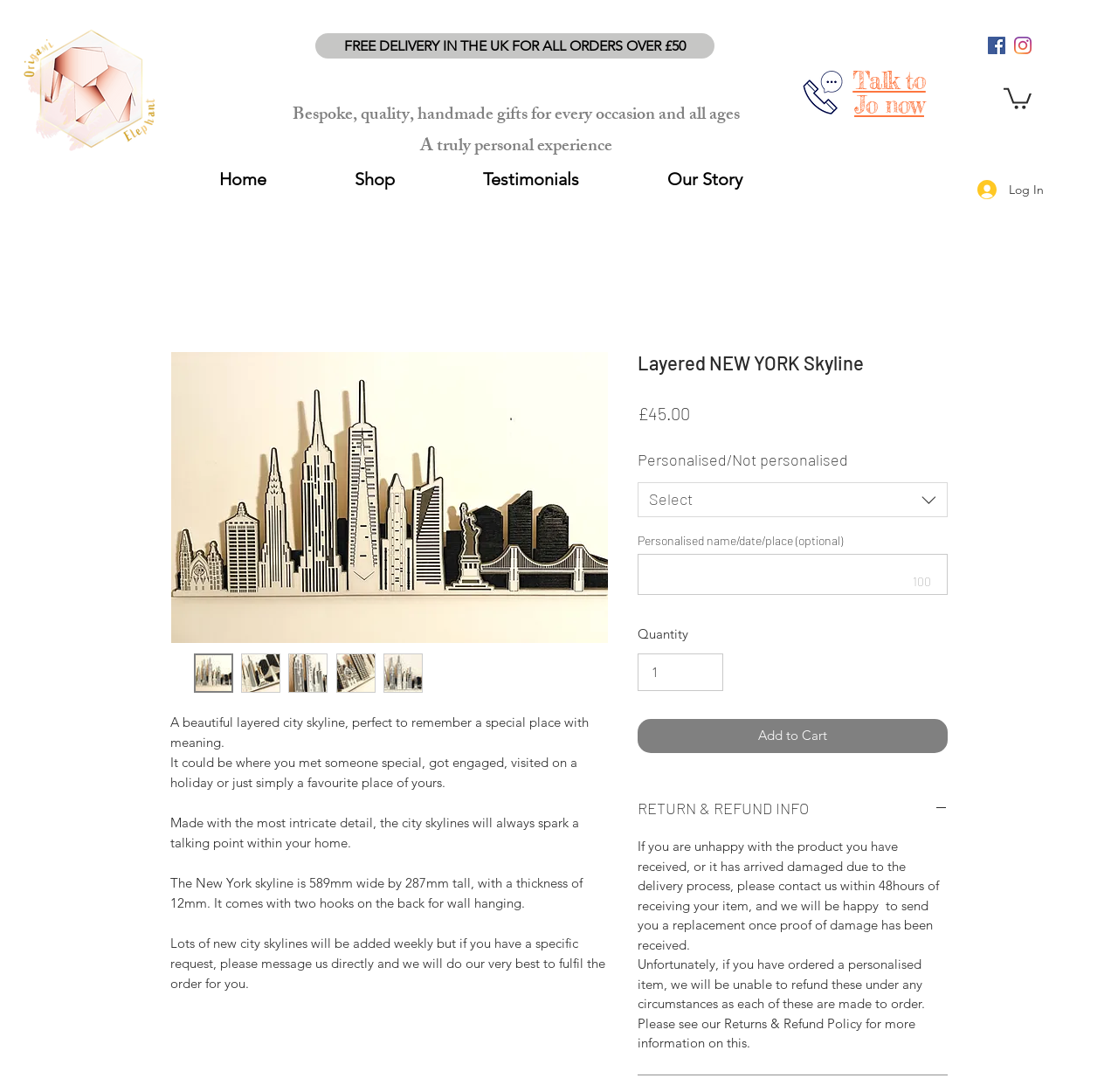Provide a thorough description of this webpage.

This webpage is an e-commerce site selling a bespoke, handmade gift item, specifically a layered city skyline of New York. At the top left corner, there is a logo of OE Digital, and next to it, a notification about free delivery in the UK for orders over £50. On the top right corner, there are social media links to Facebook and Instagram.

Below the top section, there is a brief introduction to the website, stating that it offers bespoke, quality, handmade gifts for every occasion and all ages, with a focus on providing a truly personal experience.

The main content of the page is dedicated to the product, a layered New York city skyline. There is a large image of the product, accompanied by a heading "Talk to Jo now" and a call-to-action button. Below the image, there are several paragraphs of text describing the product, its features, and its dimensions.

On the right side of the product image, there are several thumbnails of the same product, allowing customers to view it from different angles. Below the thumbnails, there is a section with product details, including the price (£45.00), an option to personalize the product with a name, date, or place, and a quantity selector.

Further down the page, there is a section with information about returns and refunds, including a button to expand the section for more details. The page also has a navigation menu at the bottom, with links to the home page, shop, testimonials, and the company's story. Additionally, there is a login button and a search bar.